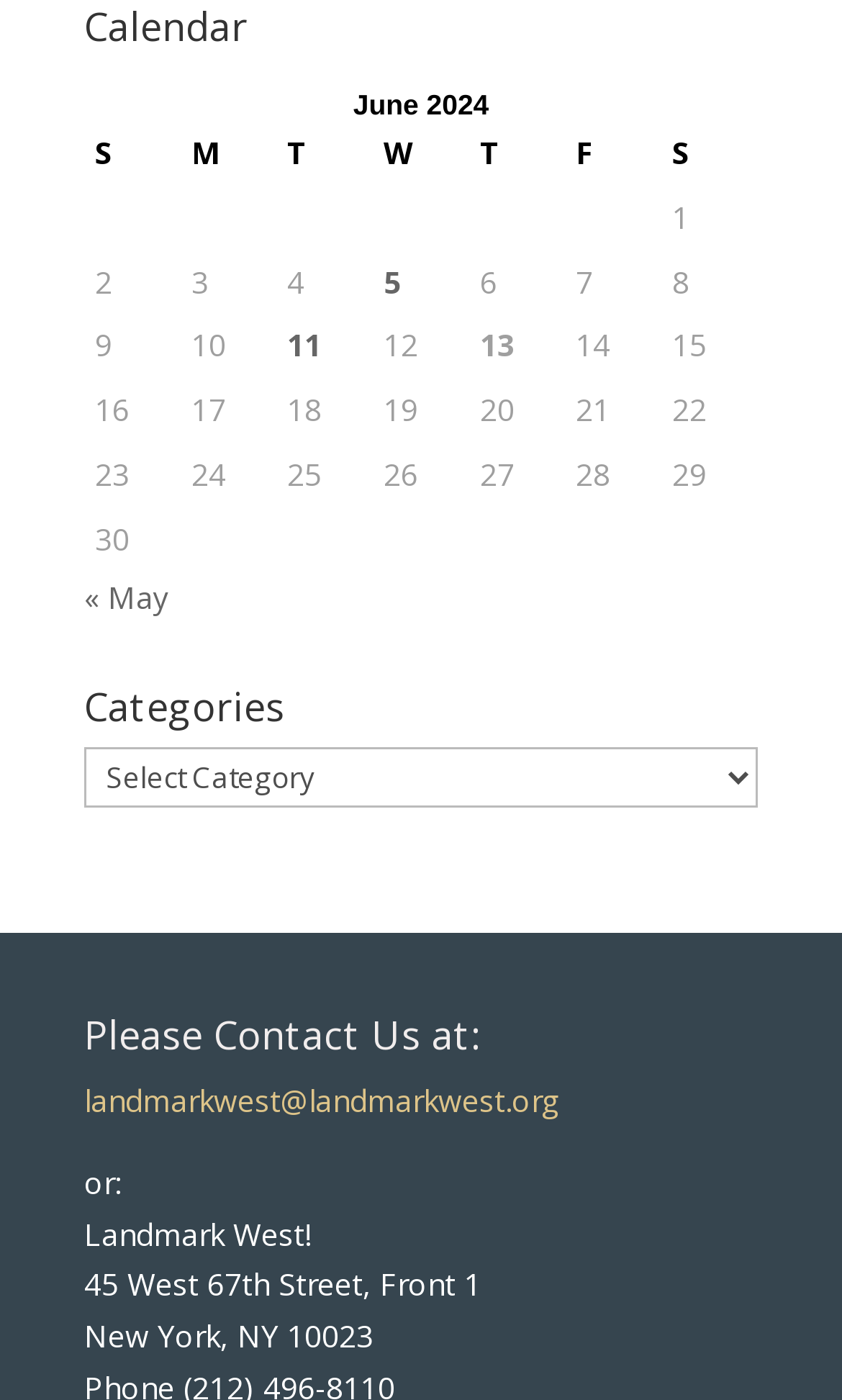Answer the following in one word or a short phrase: 
What is the current month displayed on the calendar?

June 2024